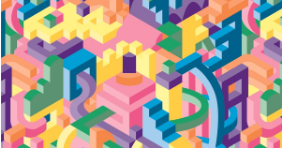What shapes are visible in the image?
Please provide a single word or phrase in response based on the screenshot.

Geometric shapes, blocks, curves, arrows